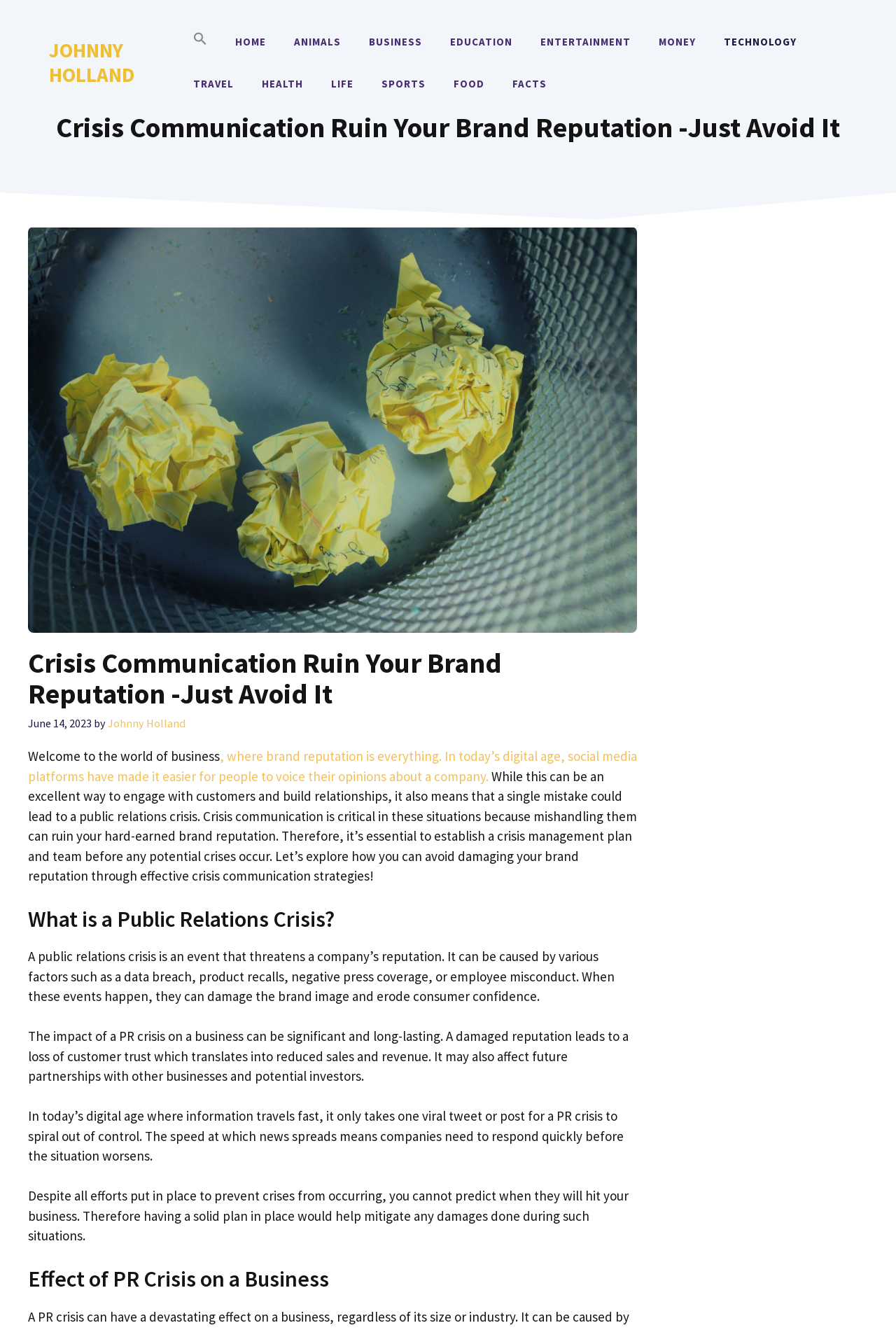Find the bounding box coordinates of the area to click in order to follow the instruction: "Explore the EDUCATION category".

[0.487, 0.016, 0.588, 0.047]